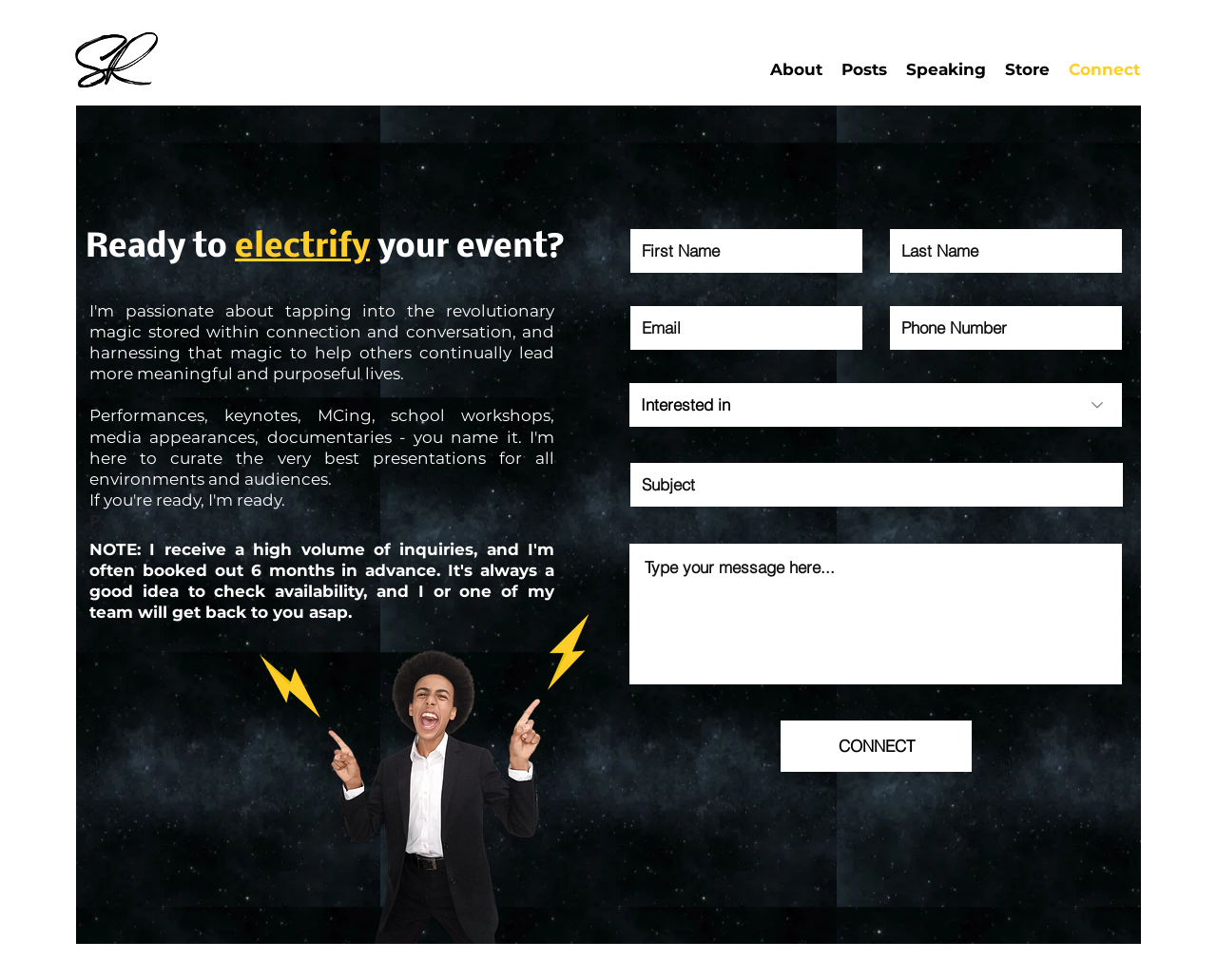What is the speaker's profession?
Examine the screenshot and reply with a single word or phrase.

Motivational speaker